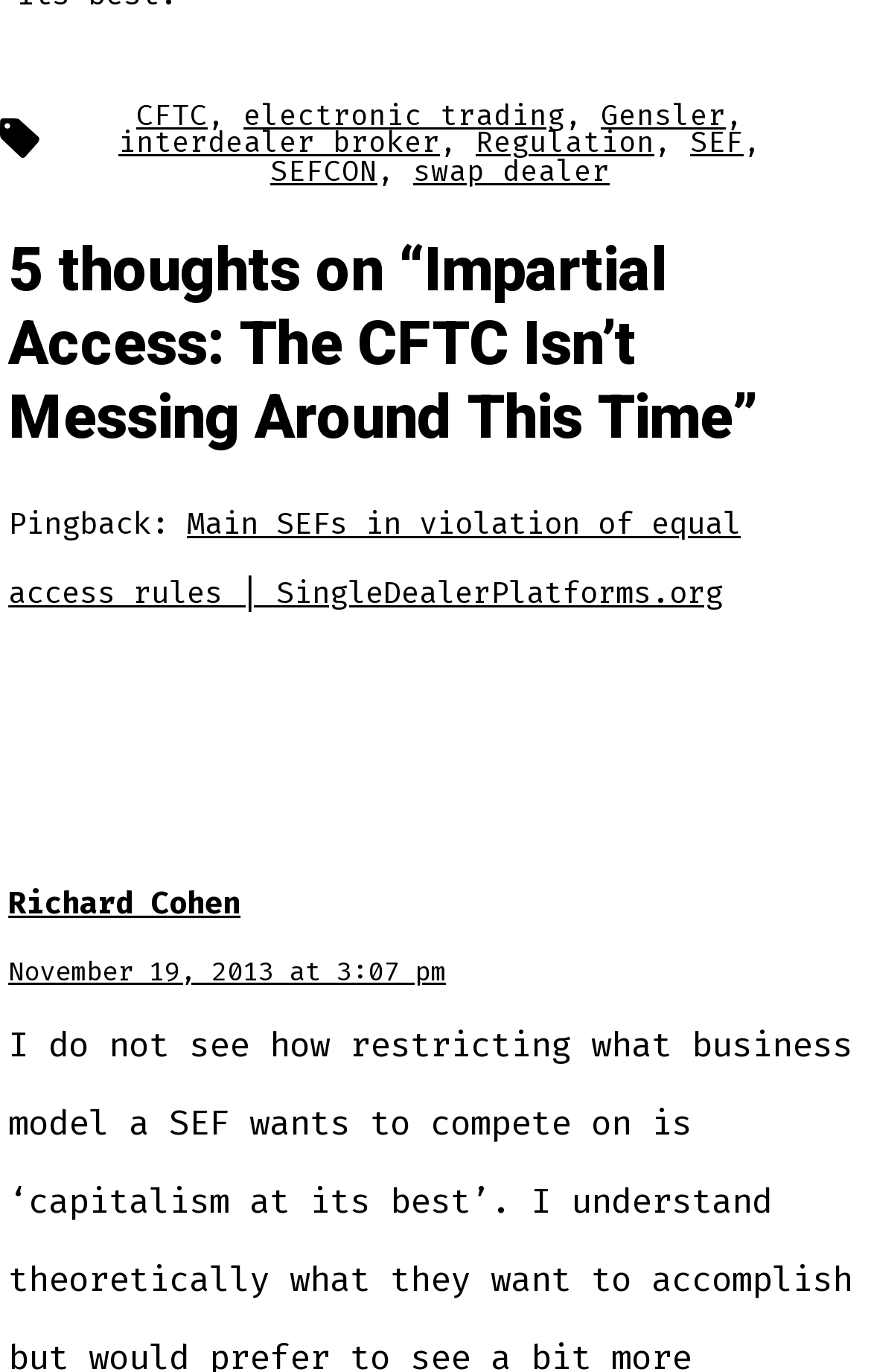Using the information shown in the image, answer the question with as much detail as possible: What is the topic of the article?

Based on the links and text on the webpage, it appears that the article is discussing the CFTC (Commodity Futures Trading Commission) and its regulations, specifically related to electronic trading, interdealer brokers, and swap dealers.